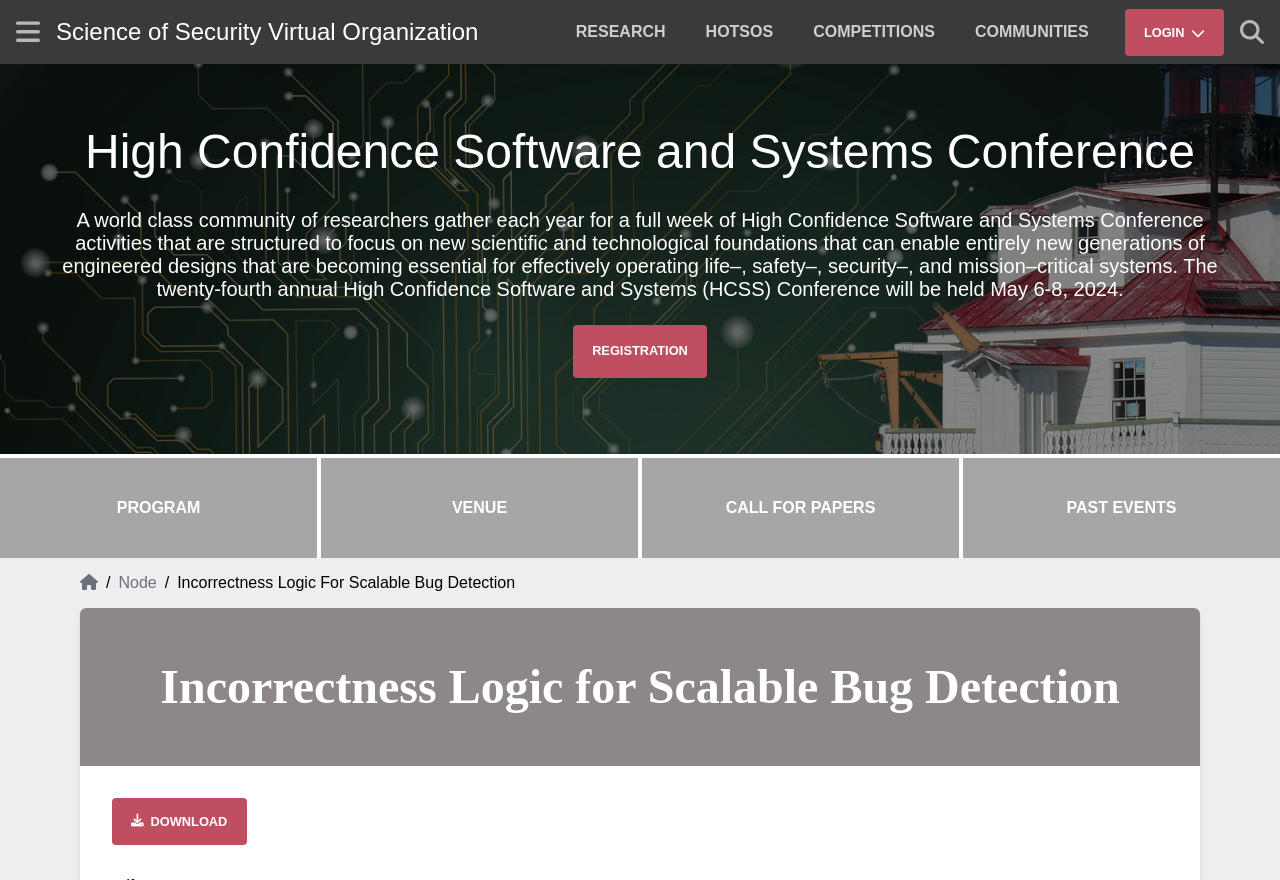What is the topic of the research?
Examine the image closely and answer the question with as much detail as possible.

I found the answer by looking at the static text element with the bounding box coordinates [0.138, 0.652, 0.402, 0.672], which contains the text 'Incorrectness Logic For Scalable Bug Detection'.